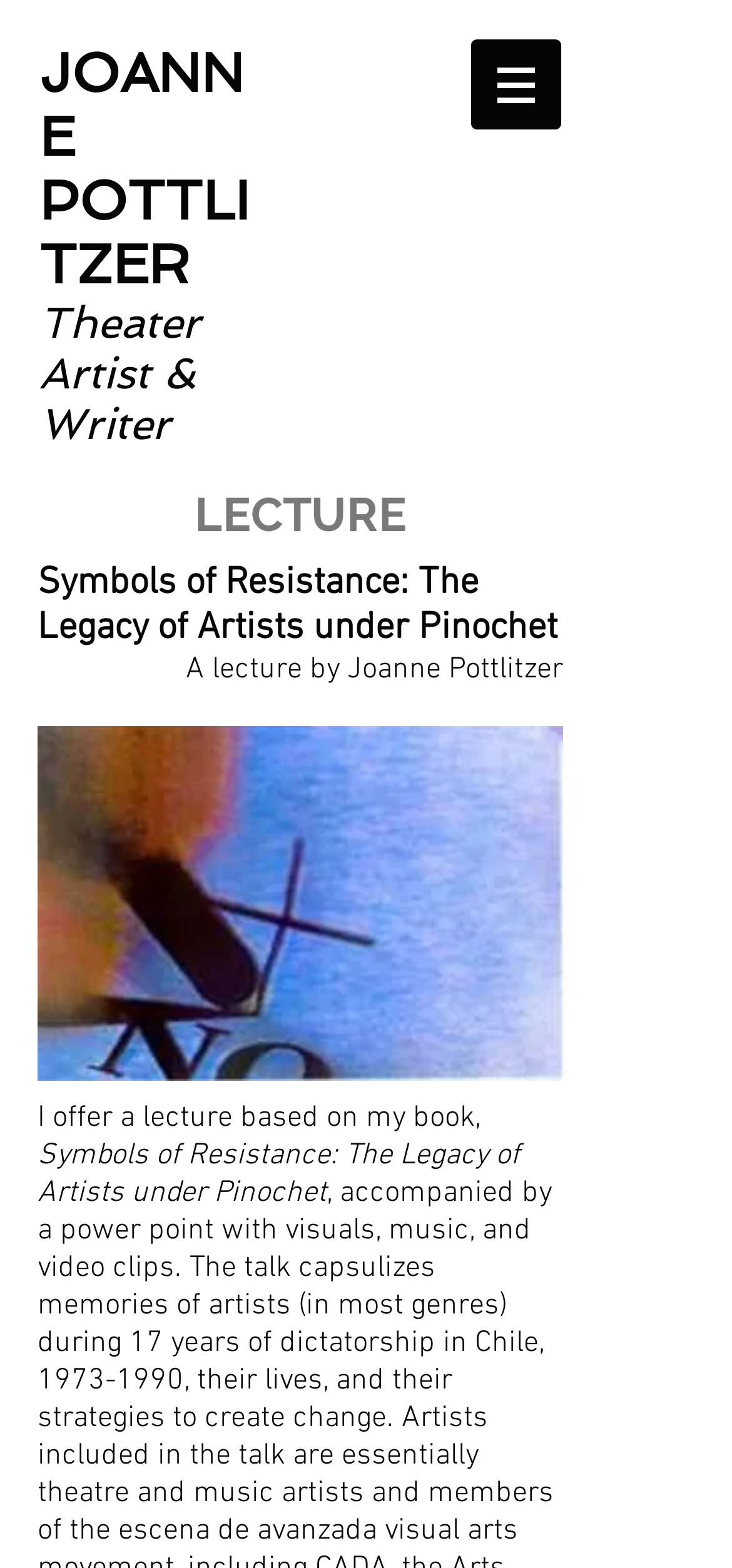What is the topic of the lecture?
Look at the image and construct a detailed response to the question.

The StaticText element 'Symbols of Resistance: The Legacy of Artists under Pinochet' suggests that the topic of the lecture is related to symbols of resistance, specifically the legacy of artists under Pinochet.